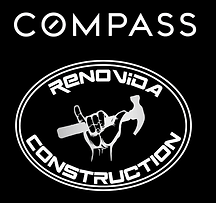Give a thorough explanation of the image.

The image features the logo for "RenoVida Construction," prominently displayed within a black oval border. The logo showcases a stylized hand gripping a hammer, symbolizing construction and renovation work. Above the logo, the name "COMPASS" appears, likely indicating the company's affiliation or branding partnership. The overall design conveys a strong, professional image that reflects the construction industry, emphasizing reliability and craftsmanship.